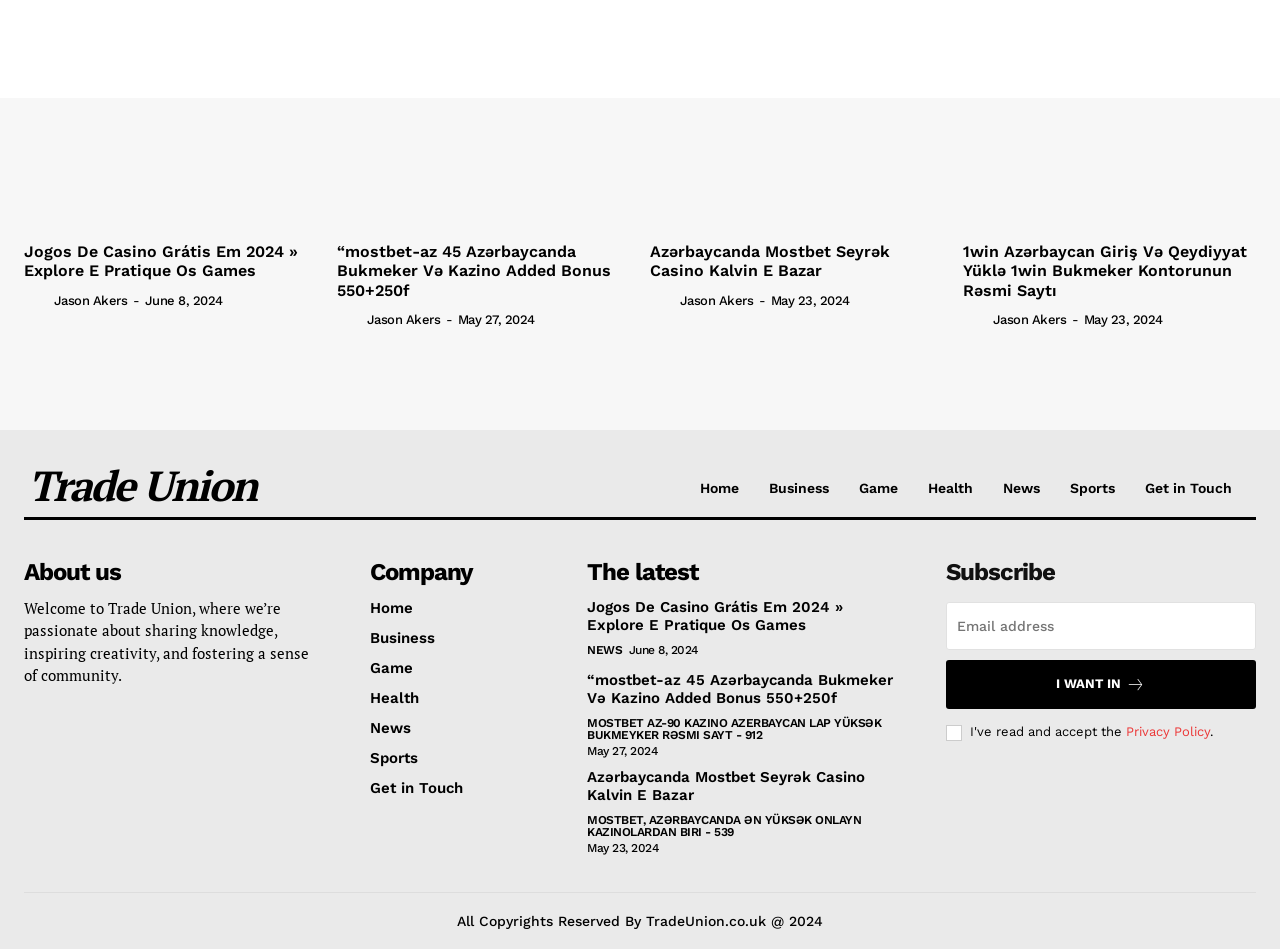Pinpoint the bounding box coordinates of the element to be clicked to execute the instruction: "Enter email address in the subscription textbox".

[0.739, 0.634, 0.981, 0.684]